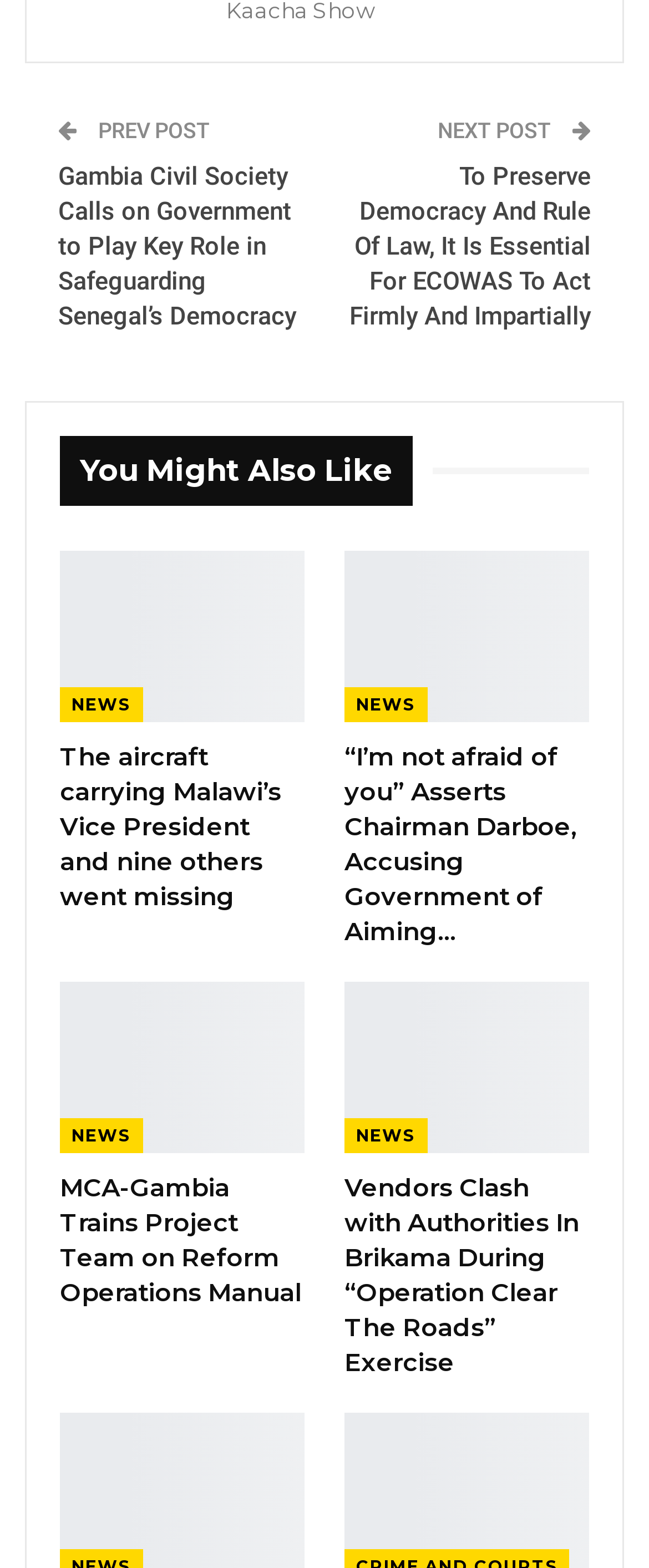Carefully observe the image and respond to the question with a detailed answer:
What are the two navigation buttons at the top of the webpage?

The two navigation buttons at the top of the webpage are 'PREV POST' and 'NEXT POST', which are StaticText elements with IDs 507 and 509, respectively, located at the top of the webpage.